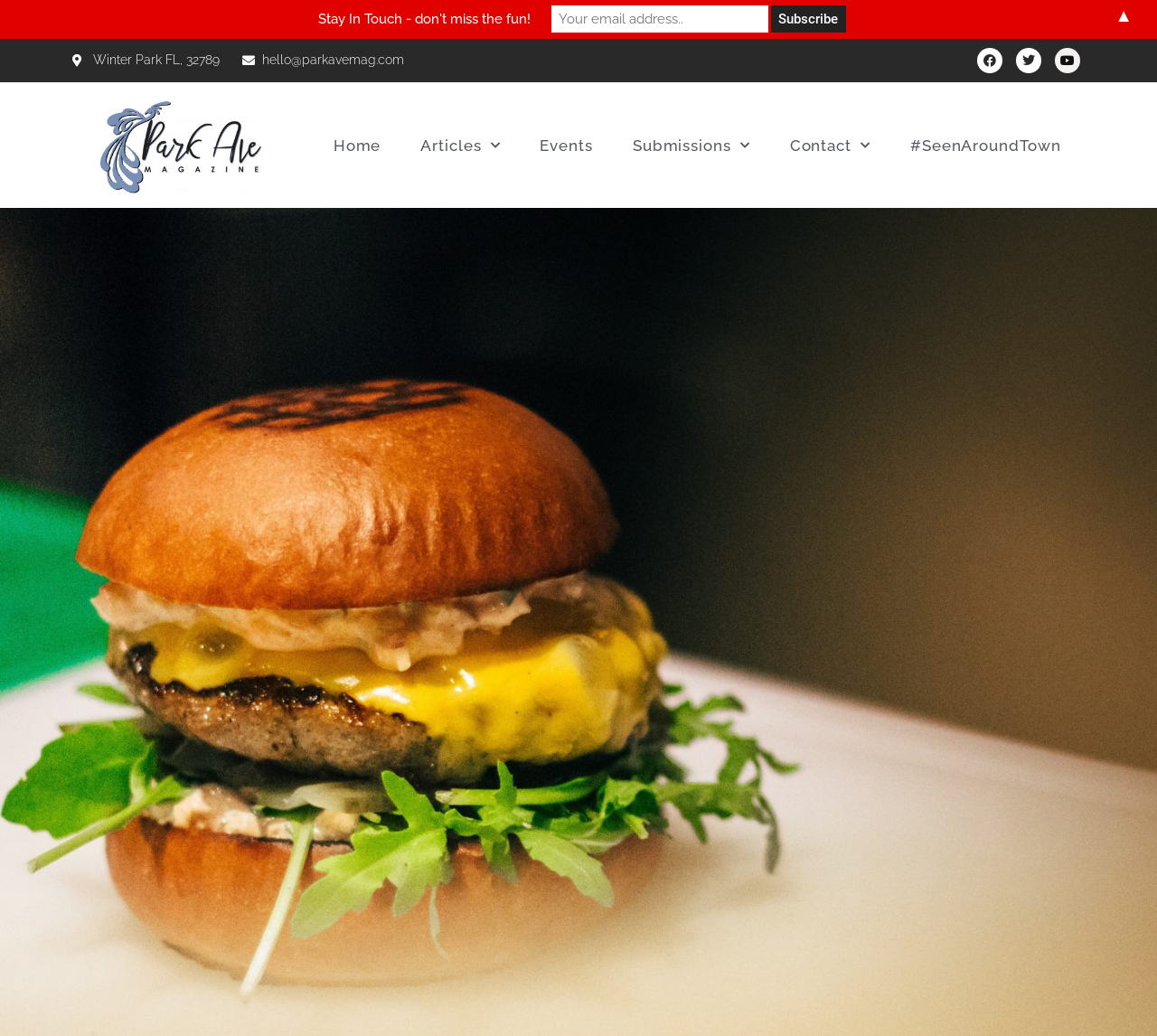Provide an in-depth caption for the webpage.

The webpage is about Medellin Burger, a restaurant located in Altamonte Springs, and explores Colombian cuisine. At the top left, there is a static text displaying the address "Winter Park FL, 32789". Next to it, there is a link to "hello@parkavemag.com". On the top right, there are three social media links: Facebook, Twitter, and Youtube.

Below the social media links, there is a link to "Orlando Advertising" accompanied by an image. The main navigation menu is situated below, consisting of links to "Home", "Articles", "Events", "Submissions", "Contact", and "#SeenAroundTown". Each of these links has a distinct position, with "Home" on the left and "#SeenAroundTown" on the right.

In the middle of the page, there is a textbox with a label "Stay In Touch - don't miss the fun!" and a "Subscribe" button next to it. At the bottom right, there is a static text "▲" which might be an arrow pointing upwards.